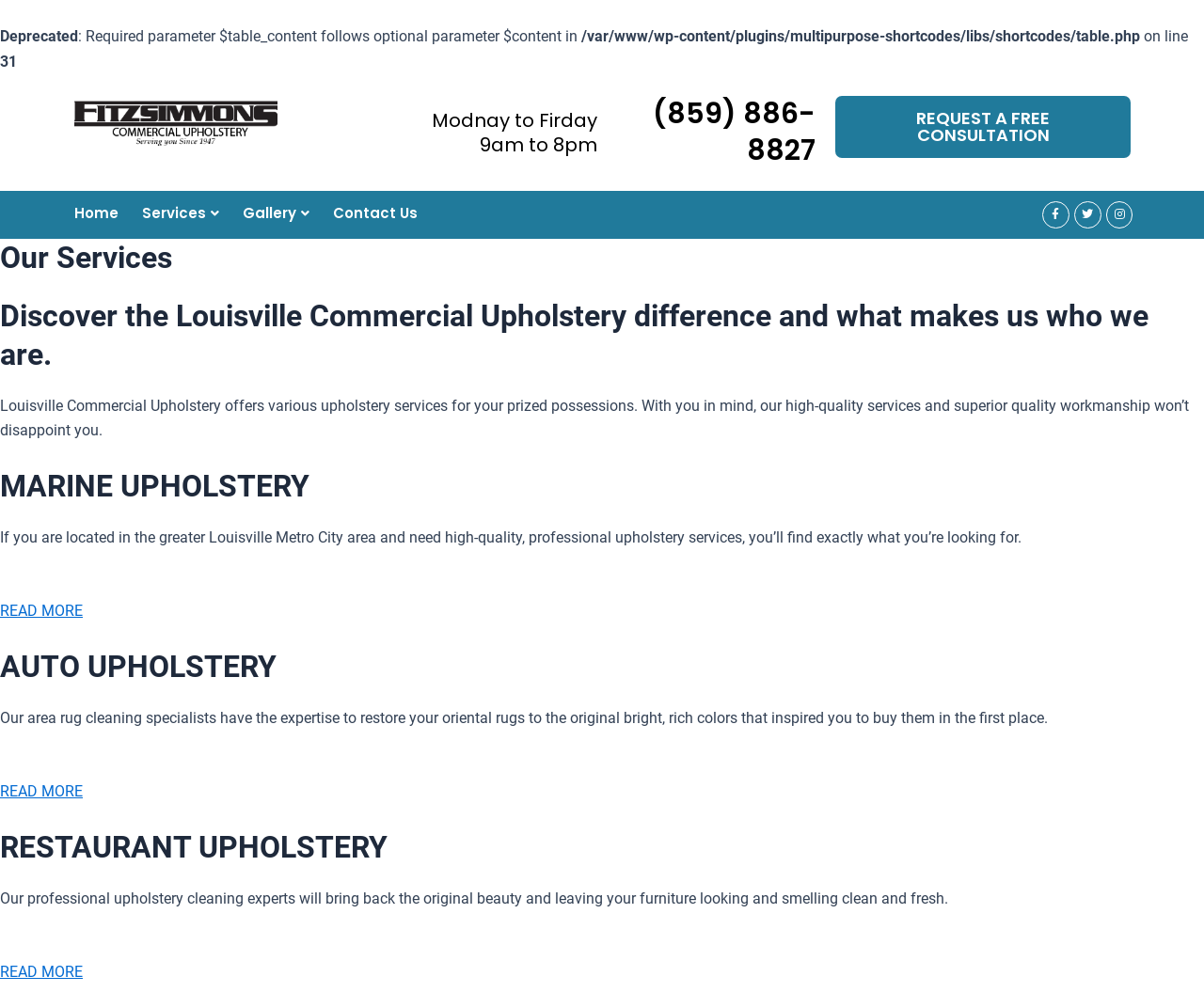Determine the bounding box coordinates of the clickable element to achieve the following action: 'Request a free consultation'. Provide the coordinates as four float values between 0 and 1, formatted as [left, top, right, bottom].

[0.694, 0.095, 0.939, 0.157]